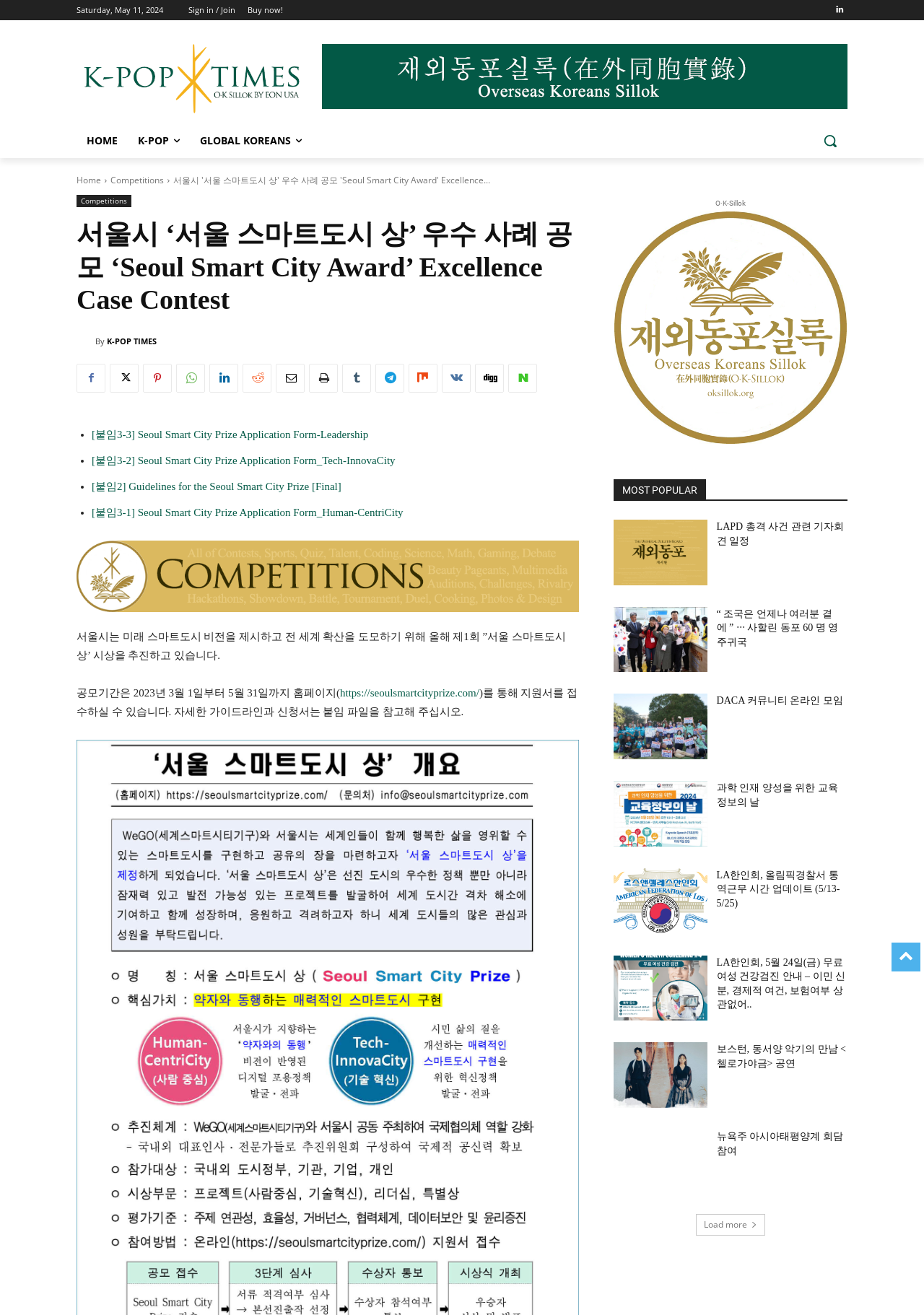Refer to the screenshot and answer the following question in detail:
What is the name of the award mentioned on the webpage?

I found a heading element with the text '서울시 ‘서울 스마트도시 상’ 우수 사례 공모 ‘Seoul Smart City Award’ Excellence Case Contest' on the webpage. From this, I infer that the name of the award mentioned is the 'Seoul Smart City Award'.